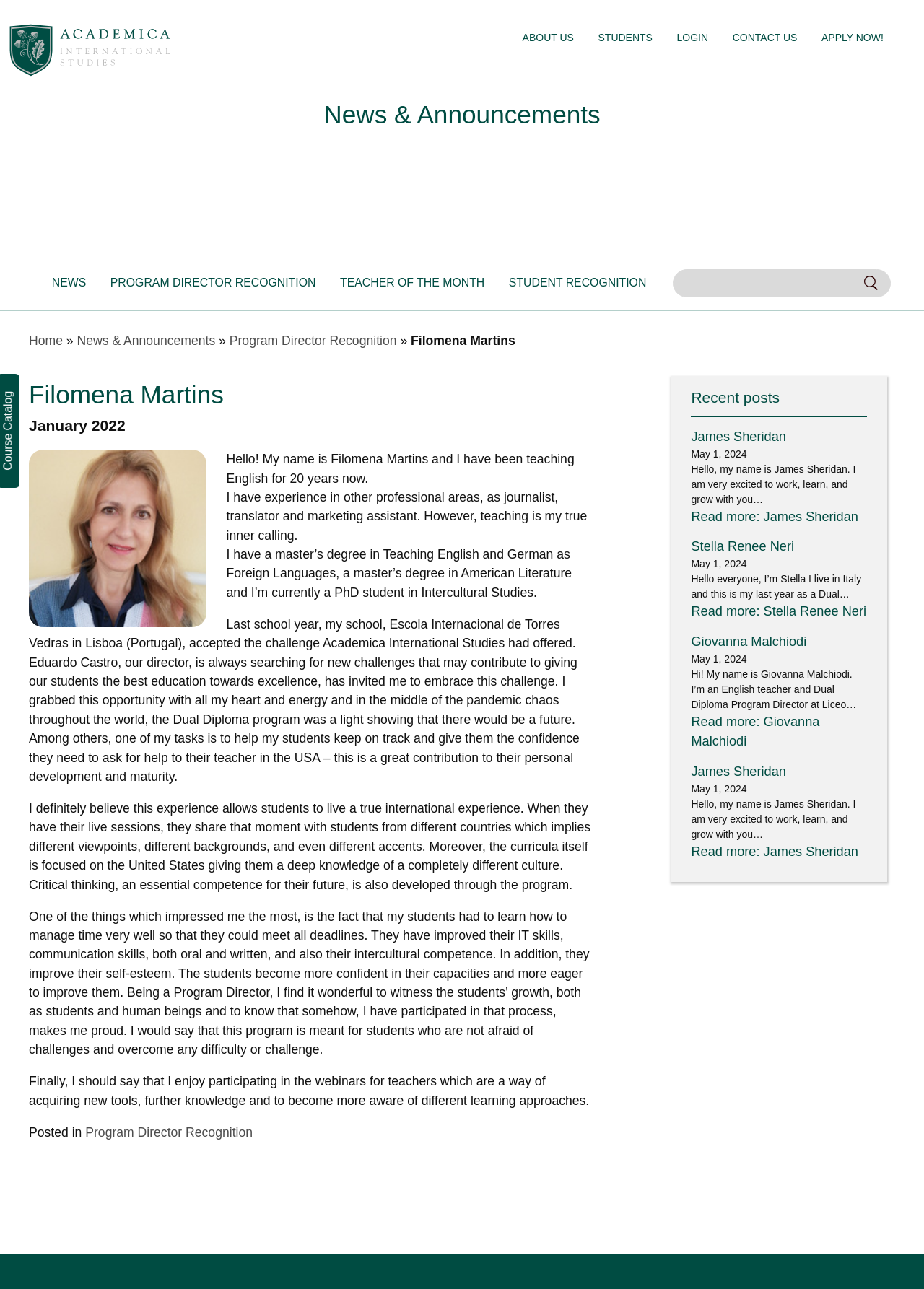Write an exhaustive caption that covers the webpage's main aspects.

This webpage is about Filomena Martins, an English teacher with 20 years of experience. At the top of the page, there is a navigation menu with links to "AIS academica", "ABOUT US", "STUDENTS", "LOGIN", "CONTACT US", and "APPLY NOW!". Below the navigation menu, there is a heading "News & Announcements" followed by links to "NEWS", "PROGRAM DIRECTOR RECOGNITION", "TEACHER OF THE MONTH", and "STUDENT RECOGNITION". 

On the left side of the page, there is a sidebar with links to "Home", "News & Announcements", "Program Director Recognition", and the teacher's name, "Filomena Martins". 

The main content of the page is an article about Filomena Martins, where she introduces herself and shares her experience as a teacher and program director. The article is divided into several paragraphs, where she talks about her background, her experience with the Dual Diploma program, and her role as a program director. 

Below the article, there is a section titled "Recent posts" with four posts from different authors, including James Sheridan, Stella Renee Neri, and Giovanna Malchiodi. Each post includes a link to read more and a timestamp indicating when it was posted. 

At the bottom of the page, there is a footer with a link to "Program Director Recognition".